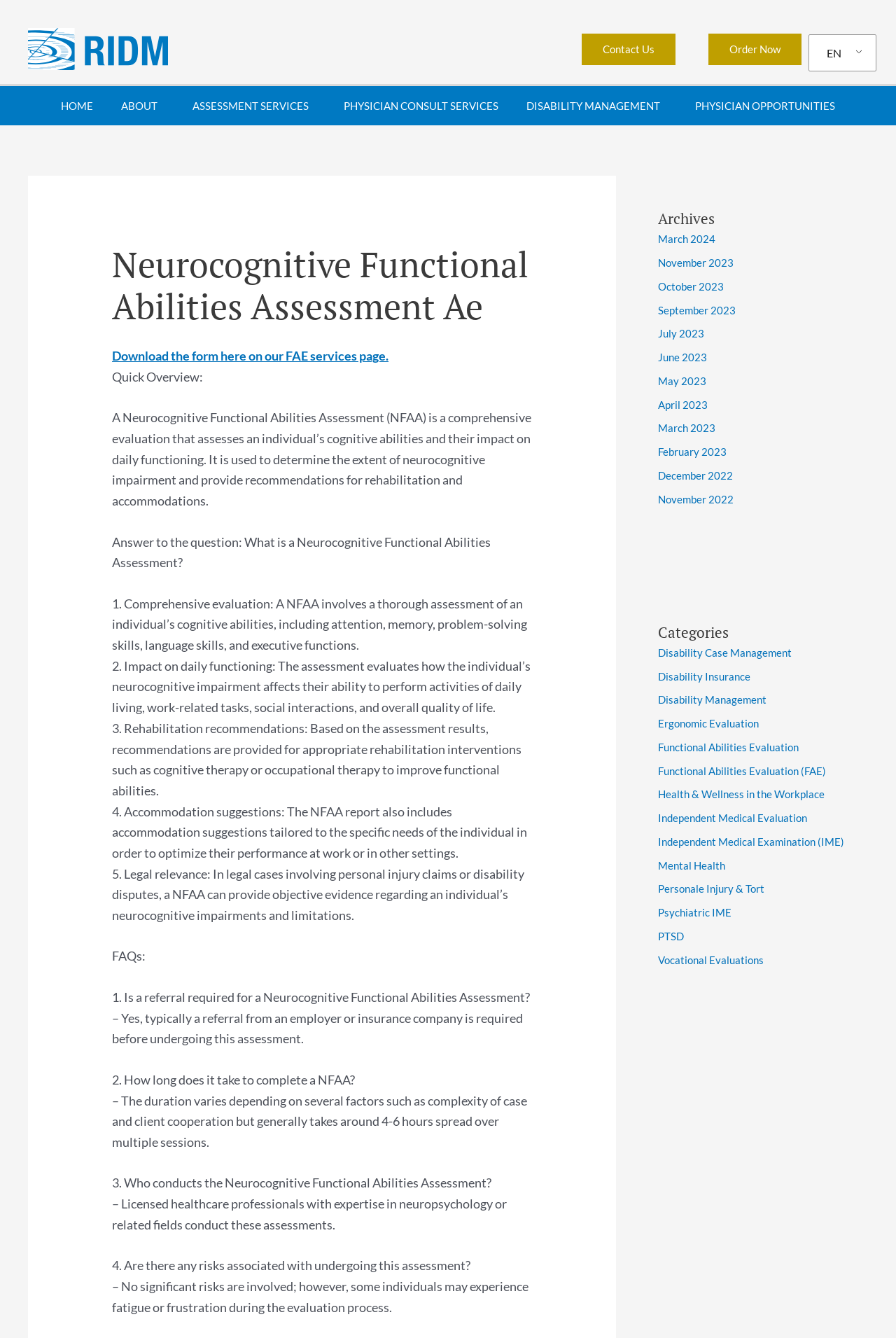Please provide a comprehensive answer to the question based on the screenshot: What is the purpose of accommodation suggestions in a NFAA report?

The webpage explains that the NFAA report includes accommodation suggestions tailored to the specific needs of the individual in order to optimize their performance at work or in other settings.